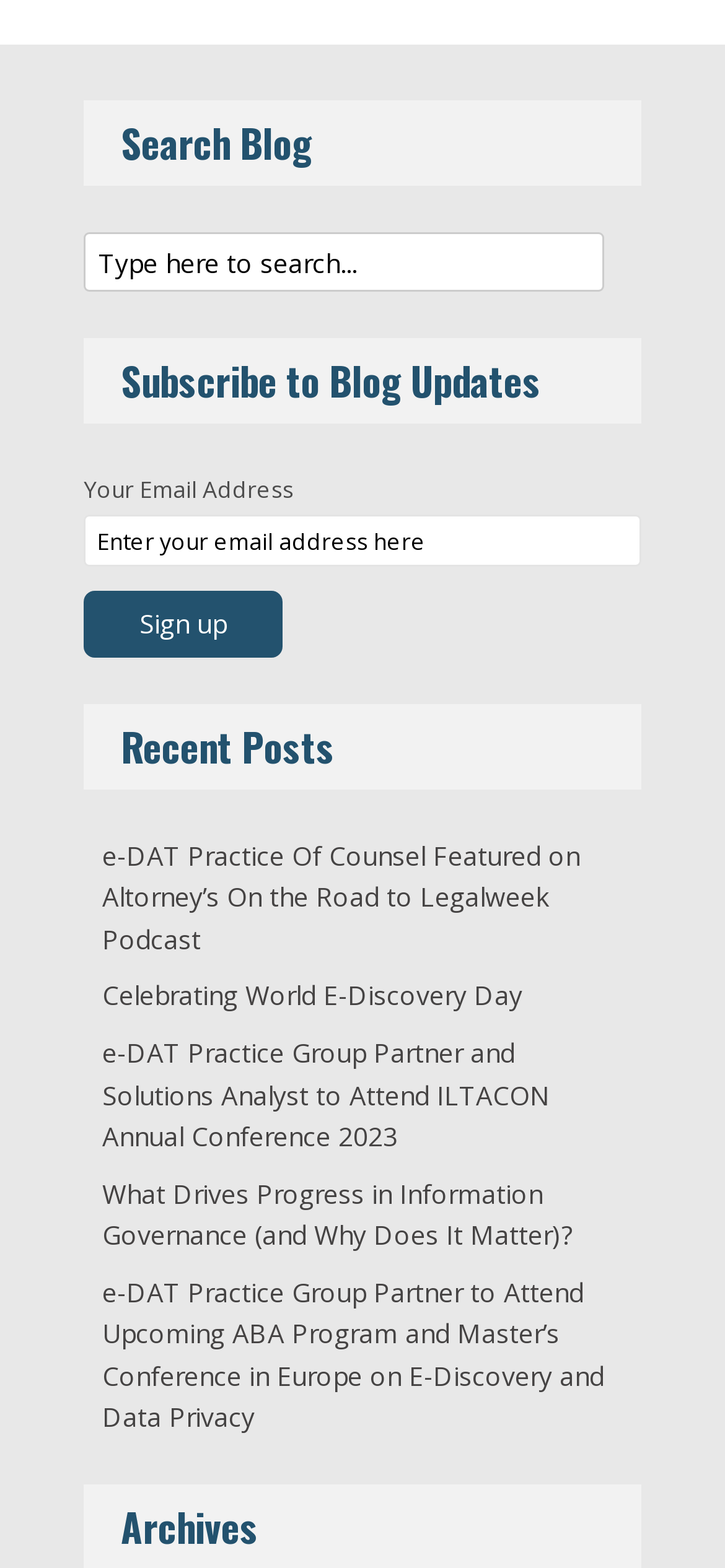How many recent posts are listed?
Could you answer the question with a detailed and thorough explanation?

The section 'Recent Posts' lists four links to recent posts, including 'e-DAT Practice Of Counsel Featured on Altorney’s On the Road to Legalweek Podcast', 'Celebrating World E-Discovery Day', 'e-DAT Practice Group Partner and Solutions Analyst to Attend ILTACON Annual Conference 2023', and 'What Drives Progress in Information Governance (and Why Does It Matter)?'.